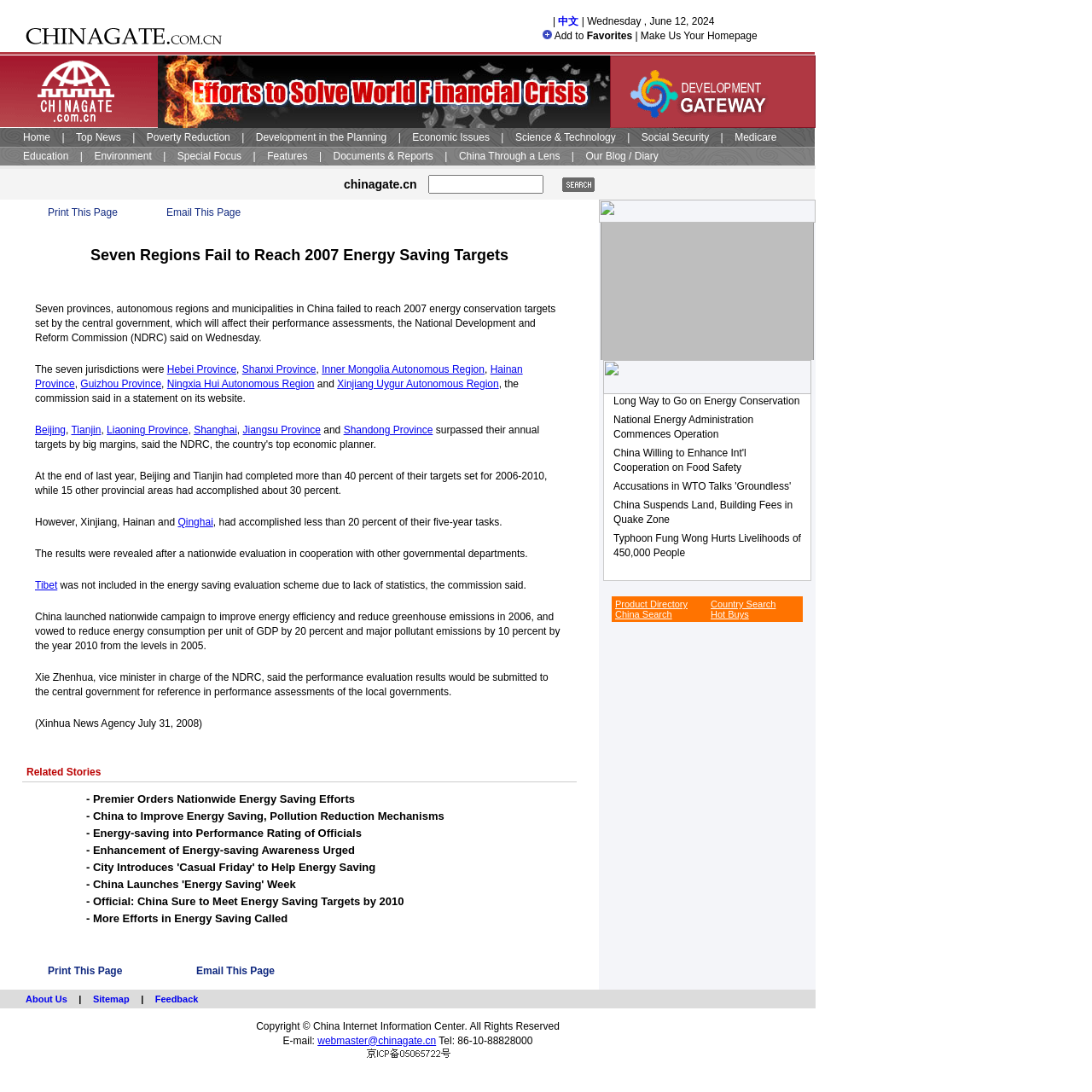What is the target for energy consumption reduction?
Using the image as a reference, answer the question with a short word or phrase.

20 percent